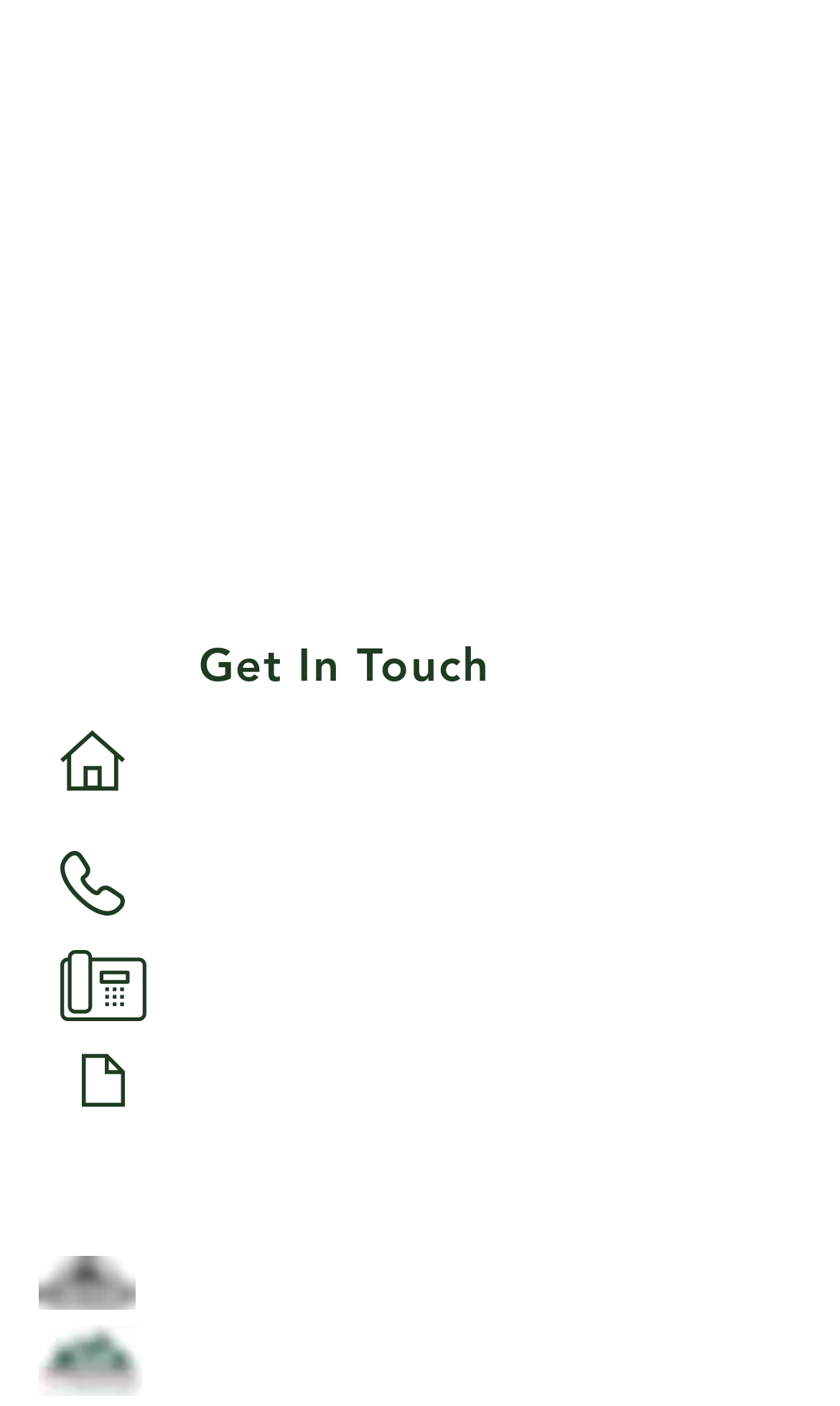Answer the question using only a single word or phrase: 
What is the address?

100 W 3rd Ave, Ellensburg, WA 98926